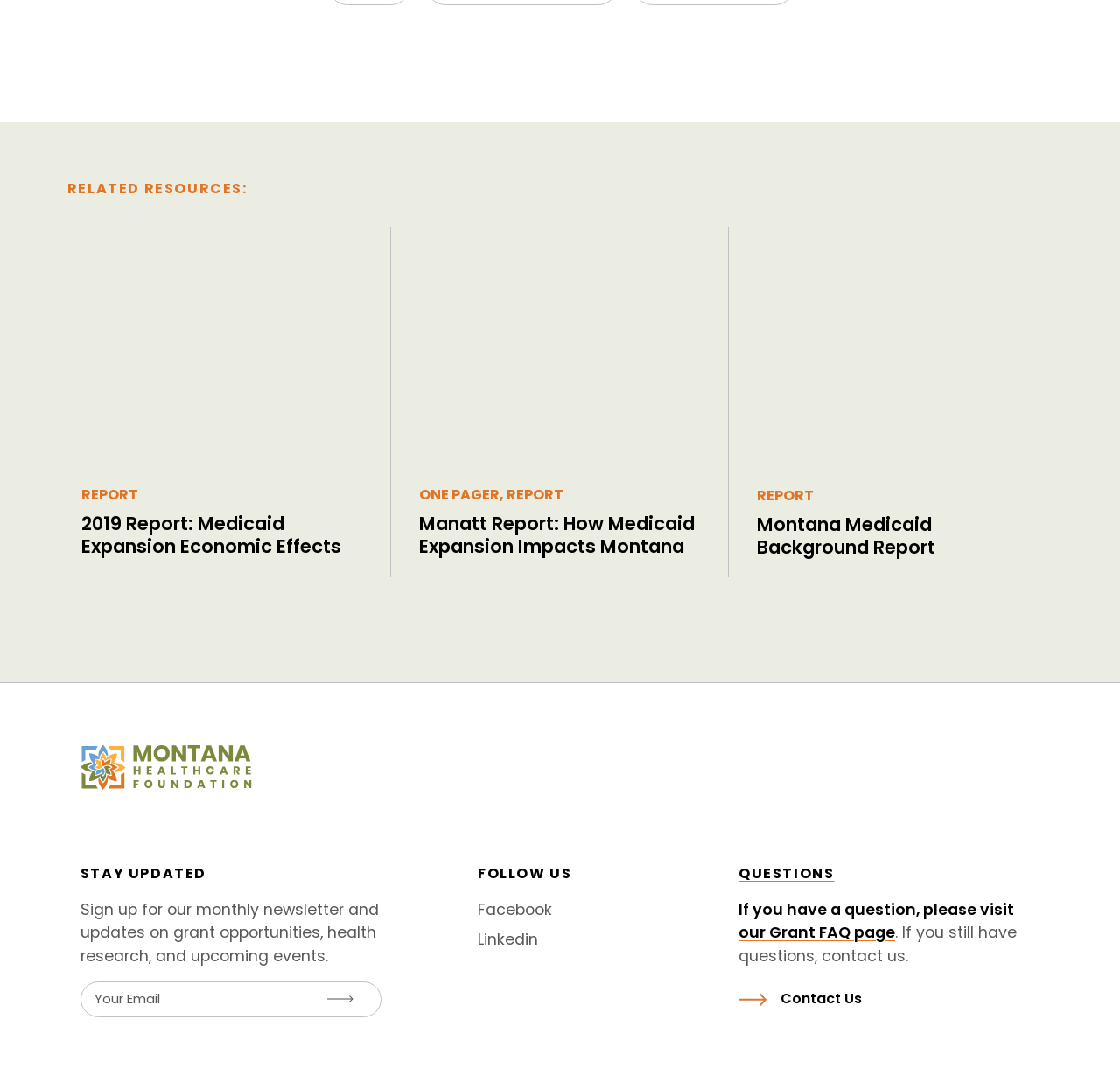What is the name of the foundation?
Can you provide a detailed and comprehensive answer to the question?

The name of the foundation can be found by examining the link element with bounding box coordinates [0.072, 0.712, 0.225, 0.73], which is accompanied by an image element with bounding box coordinates [0.072, 0.684, 0.225, 0.725].